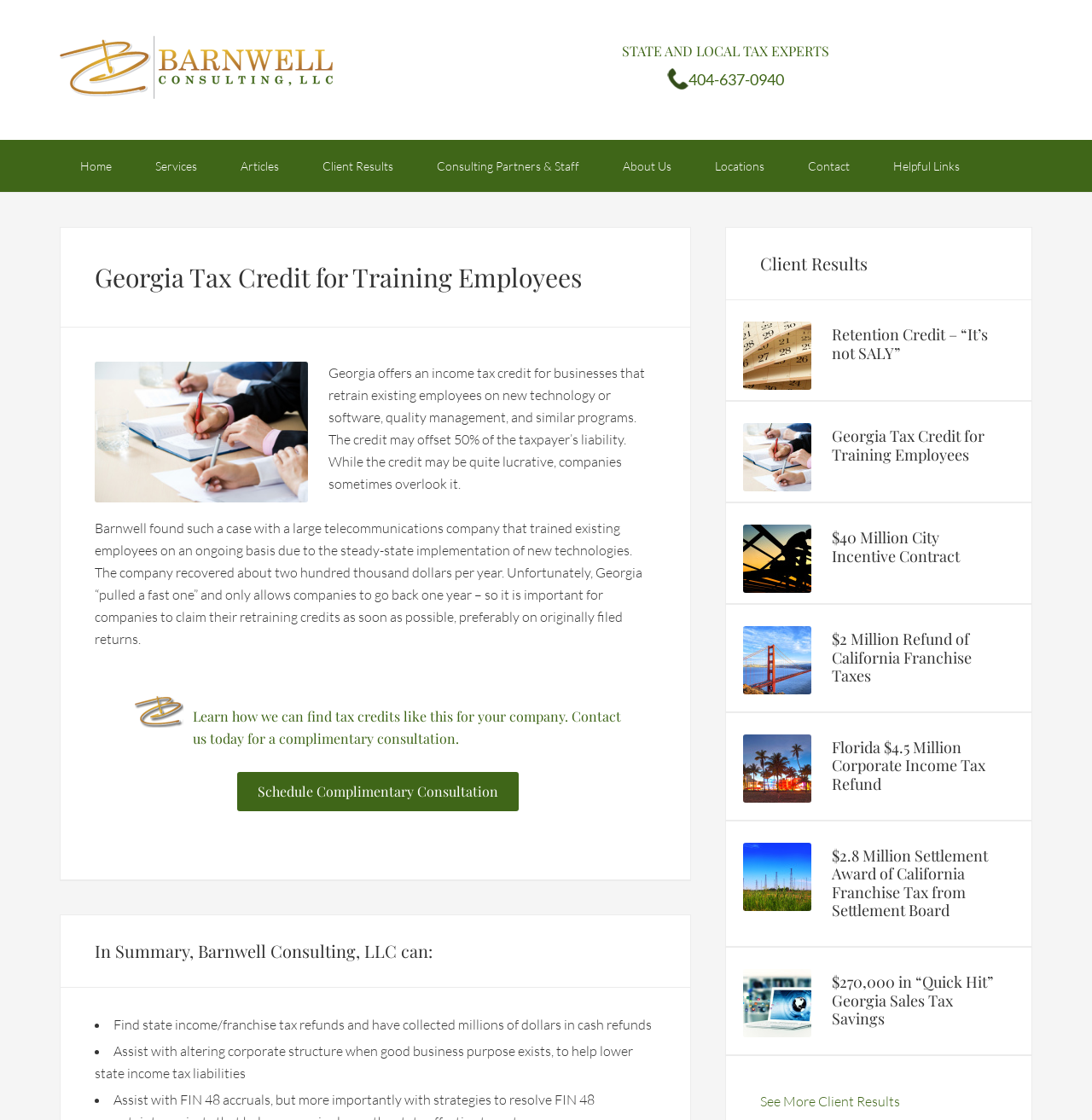Please find the bounding box for the following UI element description. Provide the coordinates in (top-left x, top-left y, bottom-right x, bottom-right y) format, with values between 0 and 1: 1185

None